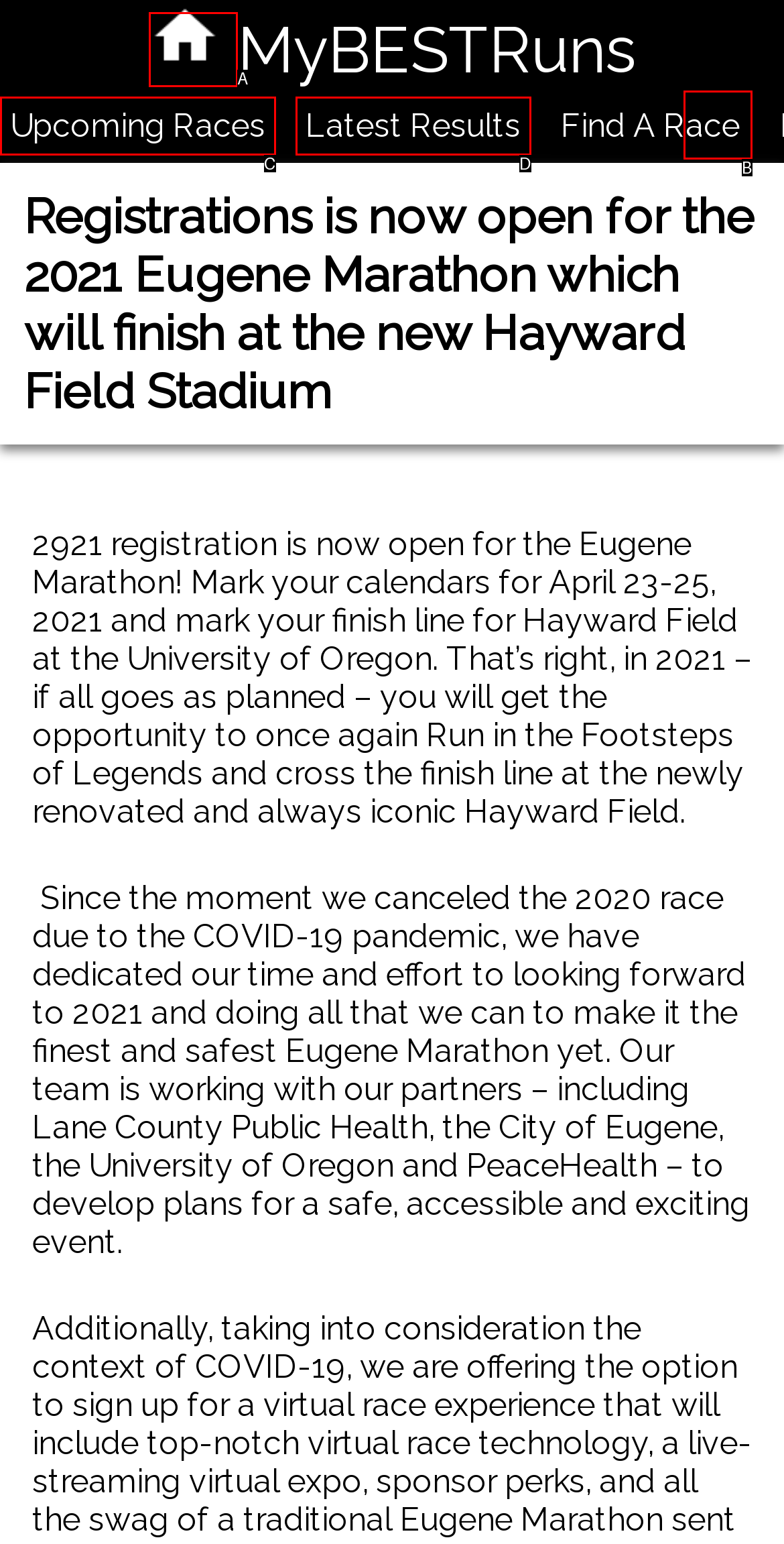Tell me which one HTML element best matches the description: parent_node: MyBESTRuns Answer with the option's letter from the given choices directly.

A